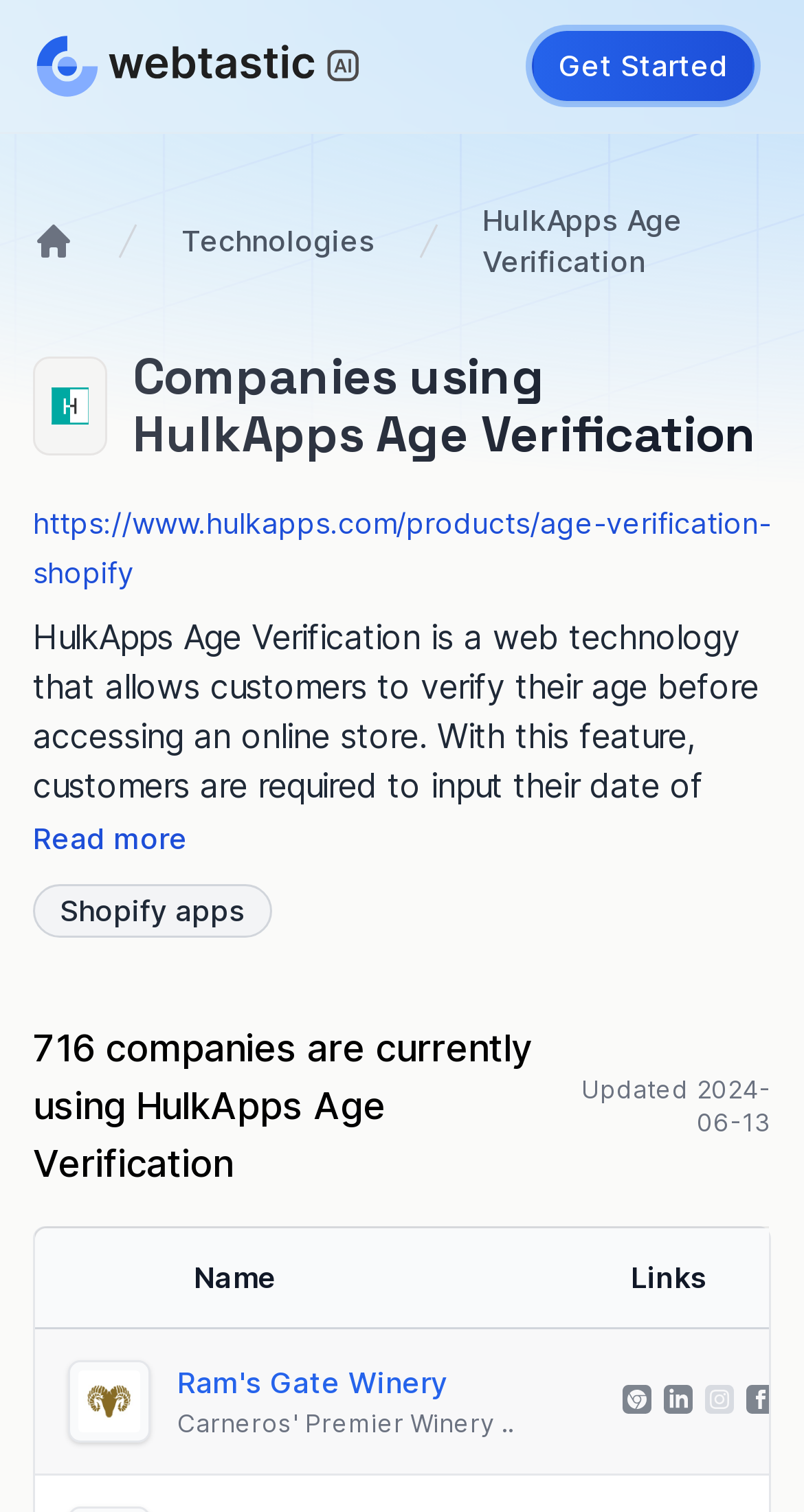Please identify the bounding box coordinates of the area I need to click to accomplish the following instruction: "Visit the HulkApps Age Verification website".

[0.041, 0.334, 0.959, 0.39]